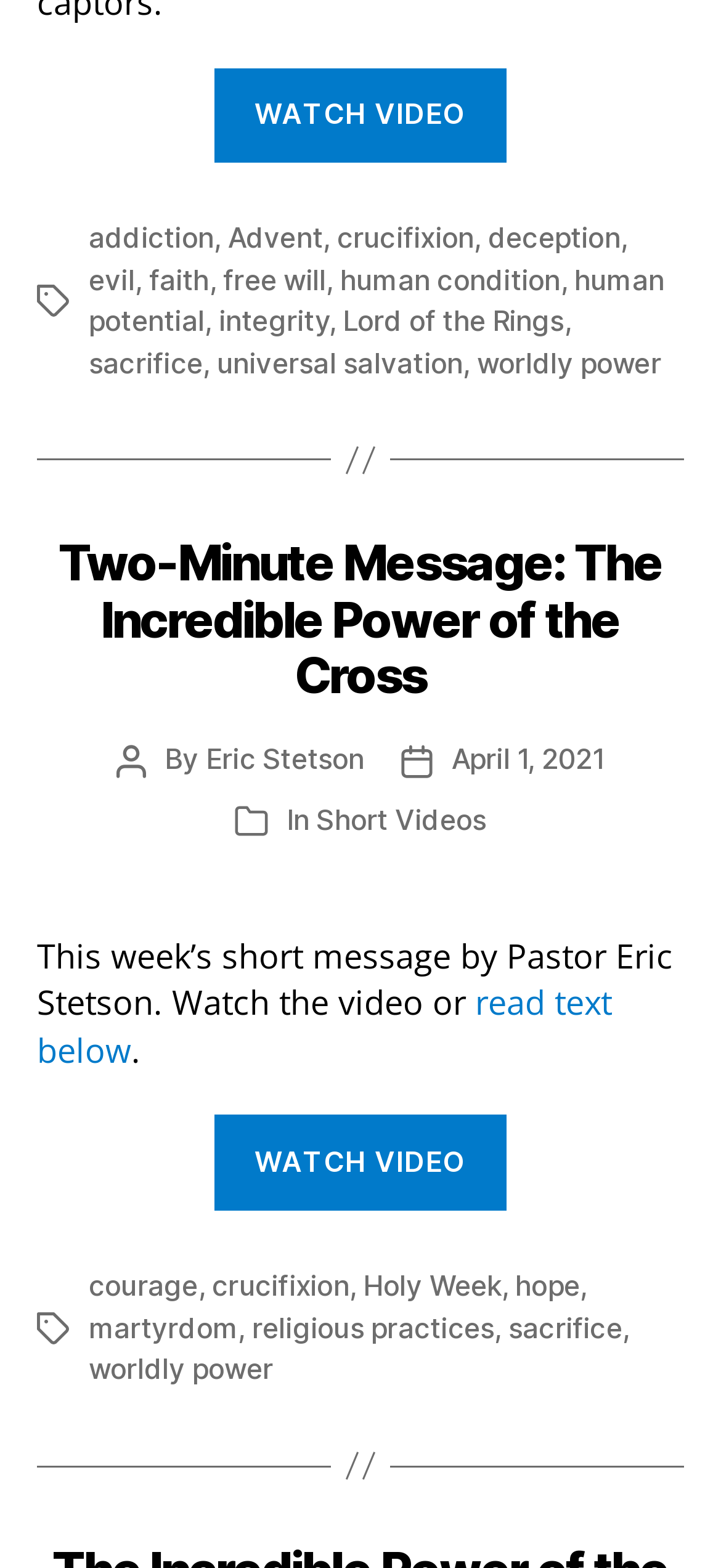Determine the bounding box coordinates of the section I need to click to execute the following instruction: "Explore the topic of 'courage'". Provide the coordinates as four float numbers between 0 and 1, i.e., [left, top, right, bottom].

[0.123, 0.809, 0.275, 0.831]